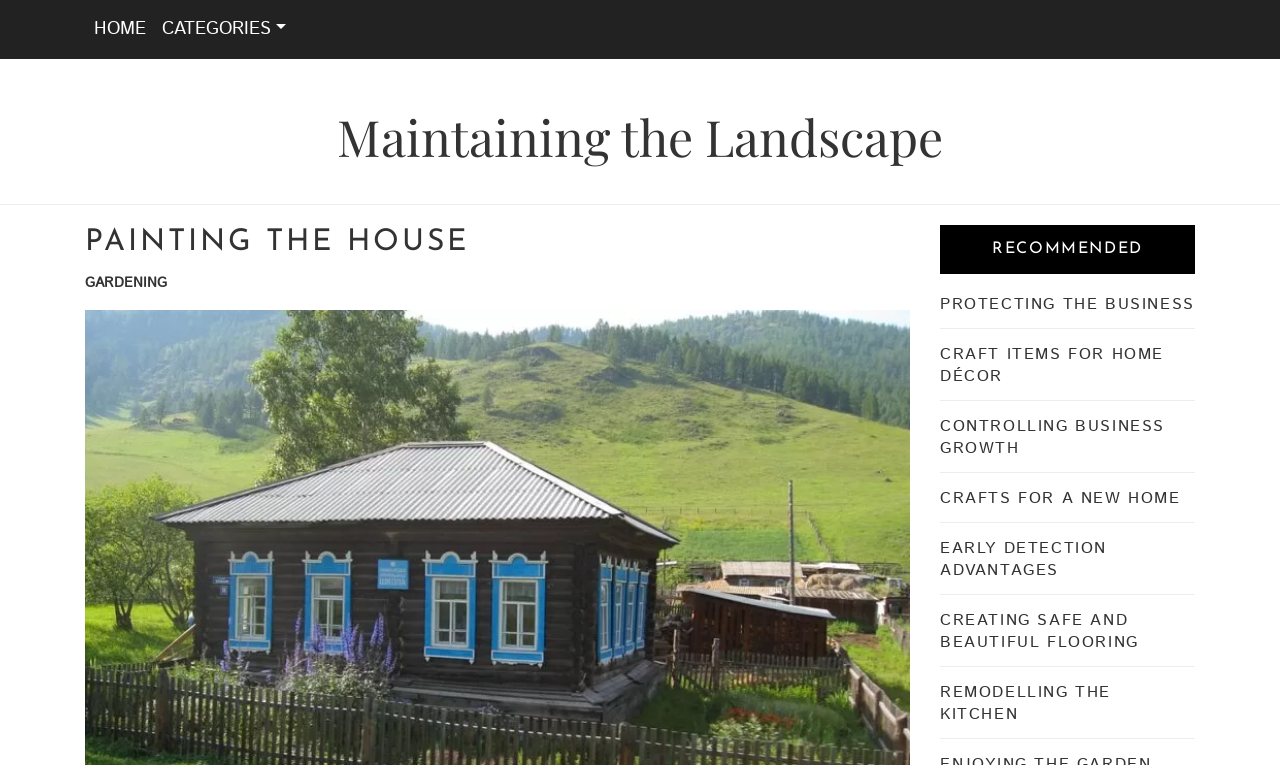Return the bounding box coordinates of the UI element that corresponds to this description: "Get a Quote". The coordinates must be given as four float numbers in the range of 0 and 1, [left, top, right, bottom].

None